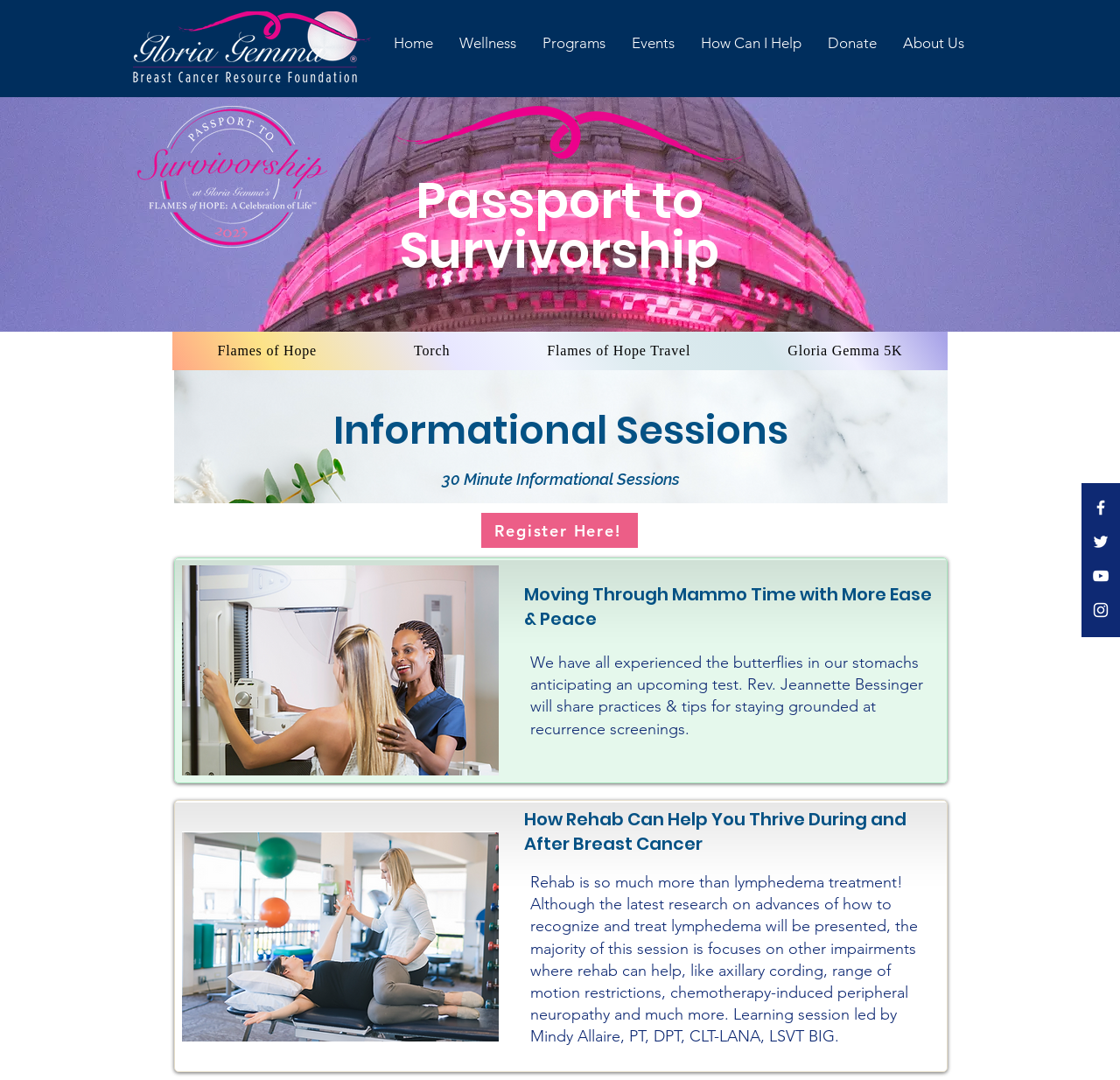Please mark the clickable region by giving the bounding box coordinates needed to complete this instruction: "Click the Register Here! link".

[0.43, 0.475, 0.57, 0.507]